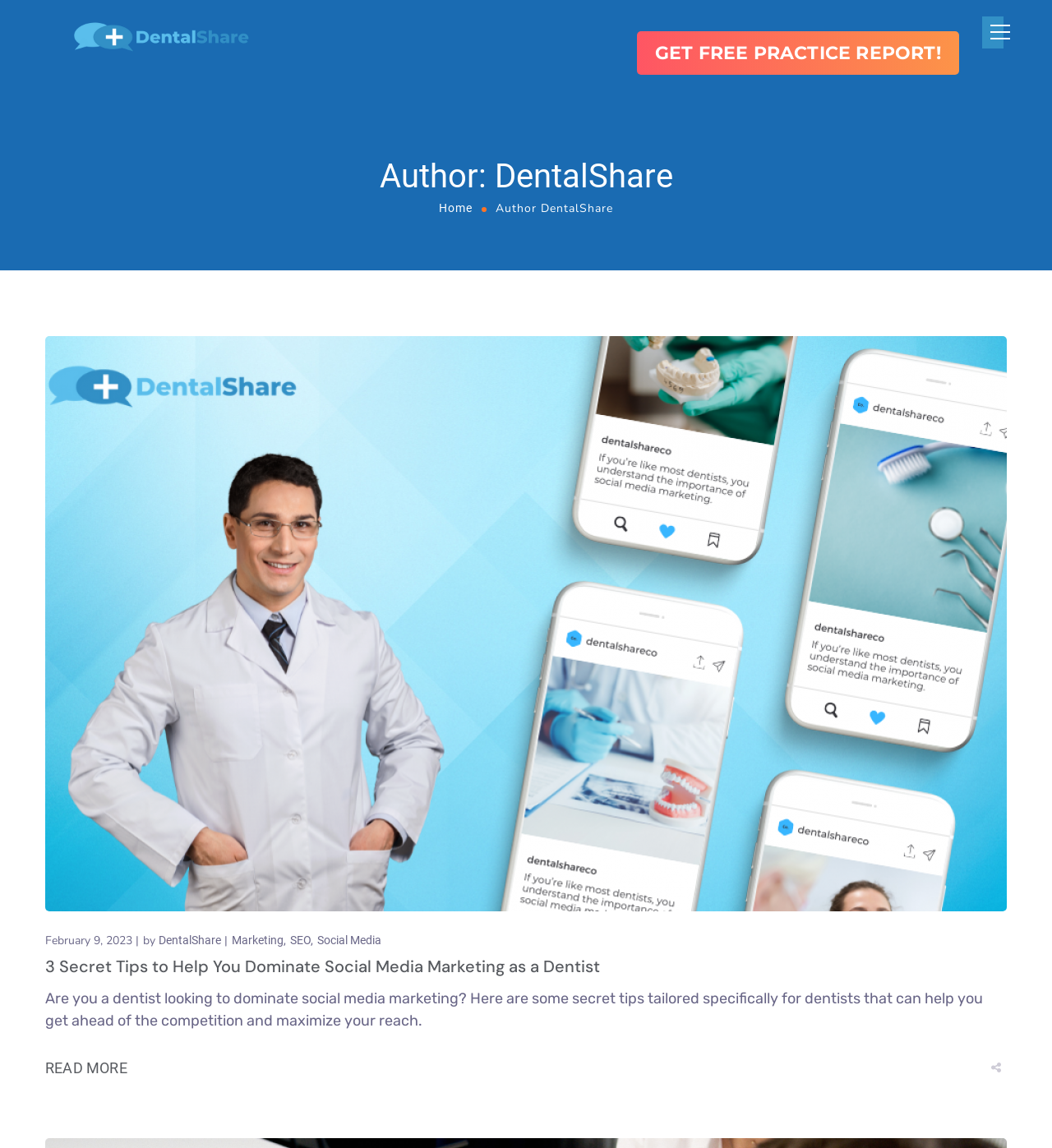Find the bounding box coordinates of the UI element according to this description: "Get FREE Practice Report!".

[0.607, 0.029, 0.91, 0.064]